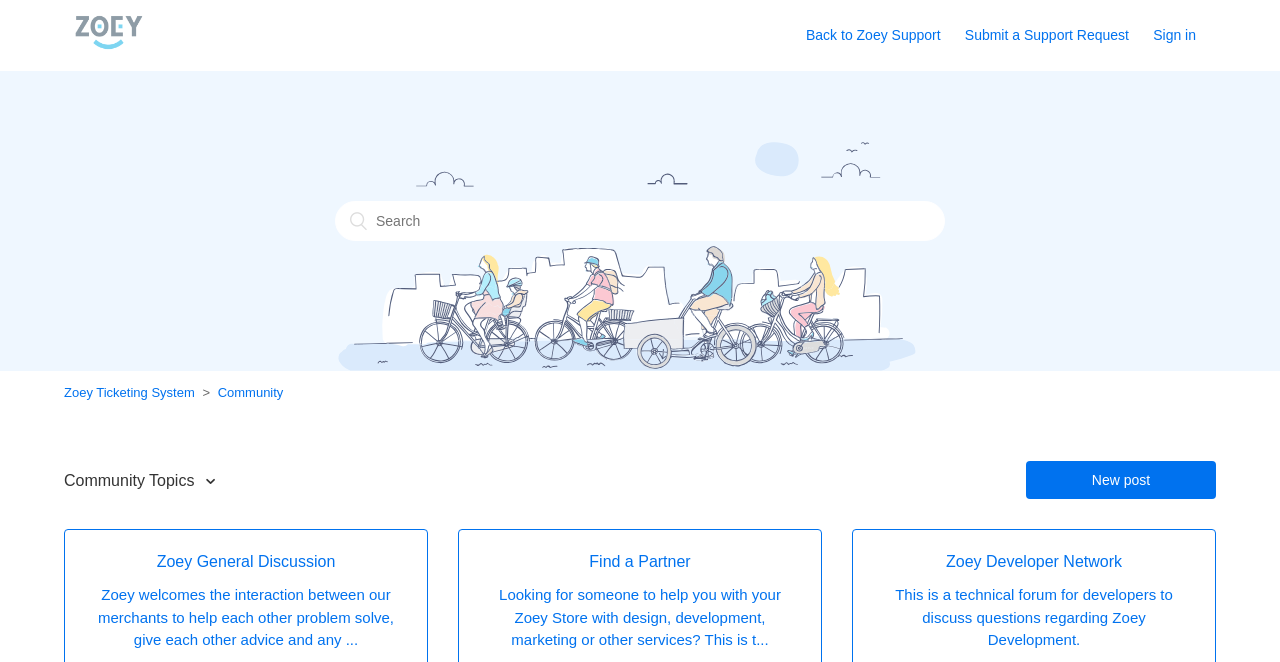Determine the bounding box coordinates of the section I need to click to execute the following instruction: "Search for topics". Provide the coordinates as four float numbers between 0 and 1, i.e., [left, top, right, bottom].

[0.262, 0.304, 0.738, 0.364]